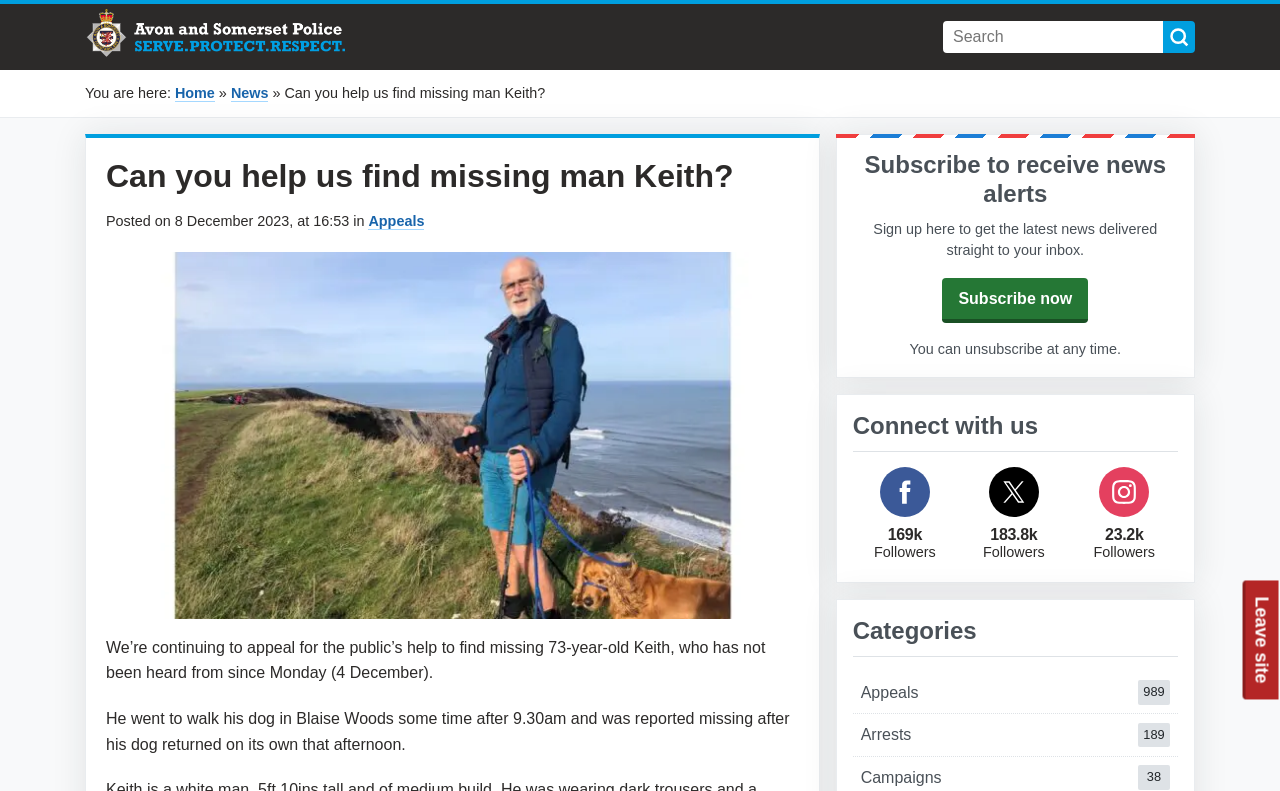Find the bounding box coordinates of the UI element according to this description: "Subscribe now".

[0.736, 0.351, 0.85, 0.409]